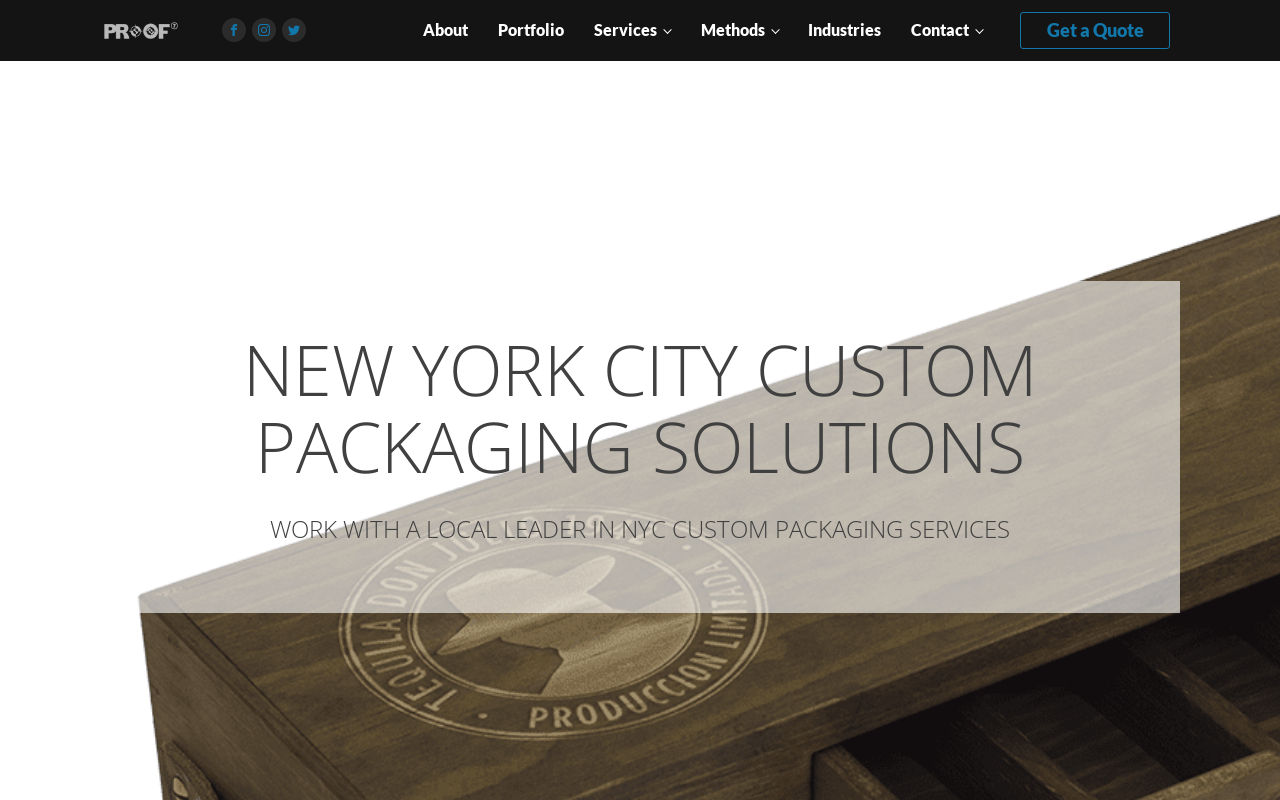Describe the webpage in detail, including text, images, and layout.

The webpage is about Proof 7, a premier printing and packaging solutions company in New York. At the top left, there is a logo of "Proof 7 NYC" which is an image linked to the company's website. Next to the logo, there are three social media links: "Visit our Facebook", "Visit our Instagram", and "Visit our Twitter", each with its respective icon.

Below the social media links, there is a navigation menu with six links: "About", "Portfolio", "Services", "Methods", "Industries", and "Contact". These links are aligned horizontally and take up a significant portion of the top section of the page.

Further down, there are two headings. The first heading, "NEW YORK CITY CUSTOM PACKAGING SOLUTIONS", is centered and takes up most of the width of the page. The second heading, "WORK WITH A LOCAL LEADER IN NYC CUSTOM PACKAGING SERVICES", is also centered and positioned below the first heading.

At the bottom right, there is a call-to-action link "Get a Quote" which is prominent and stands out from the rest of the page.